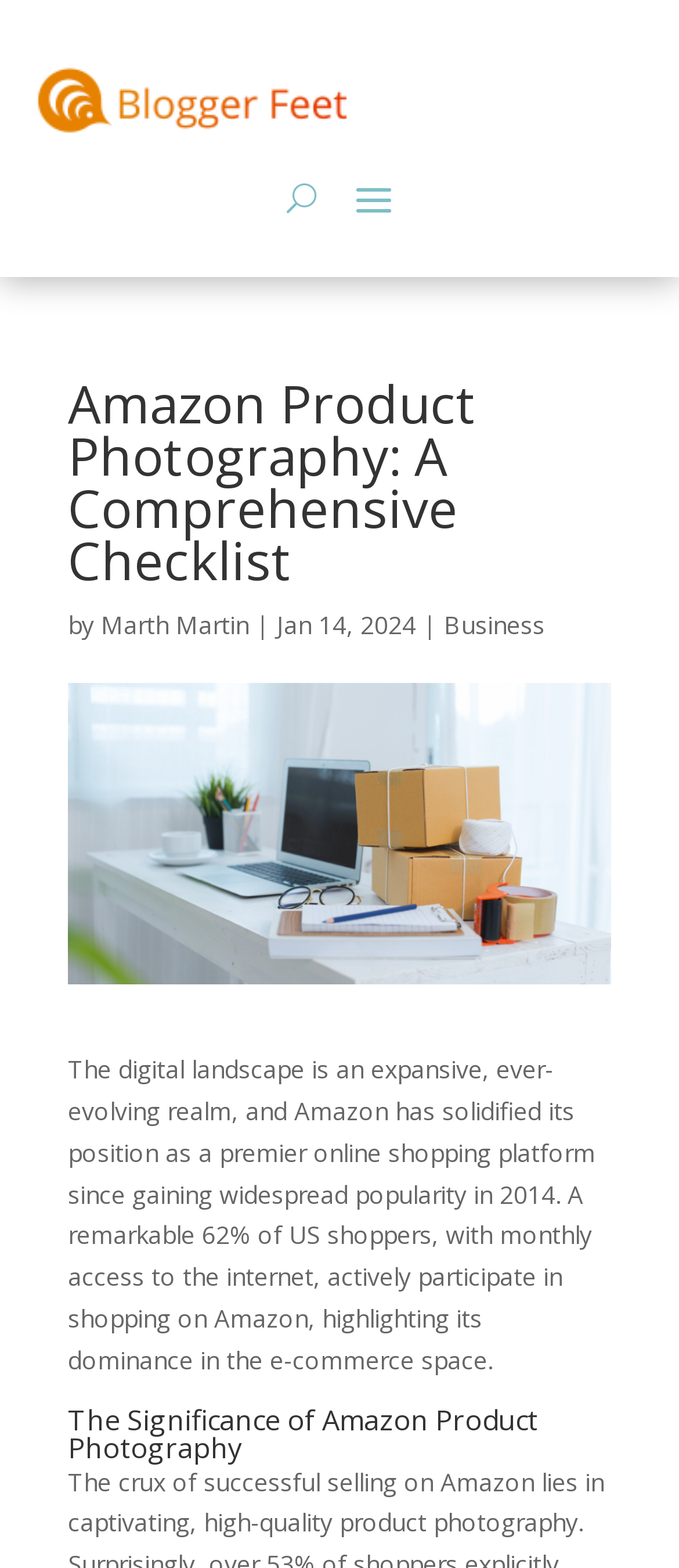Present a detailed account of what is displayed on the webpage.

The webpage is about optimizing Amazon product listings for success, specifically focusing on product photography. At the top-left corner, there is a link and an image, which appears to be a logo or a brand icon. Below this, there is a button with the label "U" positioned near the top-center of the page.

The main content of the page is divided into sections, with a clear heading "Amazon Product Photography: A Comprehensive Checklist" at the top-center. Below this heading, there is a byline with the author's name, "Marth Martin", and the date "Jan 14, 2024". To the right of the byline, there is a category link labeled "Business".

Further down, there is a large image related to Amazon product photography, taking up most of the width of the page. Below this image, there is a block of text that discusses the importance of Amazon in the e-commerce space, citing statistics about the number of US shoppers who actively participate in shopping on the platform.

The next section is headed by "The Significance of Amazon Product Photography", which appears to be a subheading or a section title. Overall, the page has a clear structure, with headings, images, and text blocks organized in a logical and easy-to-follow manner.